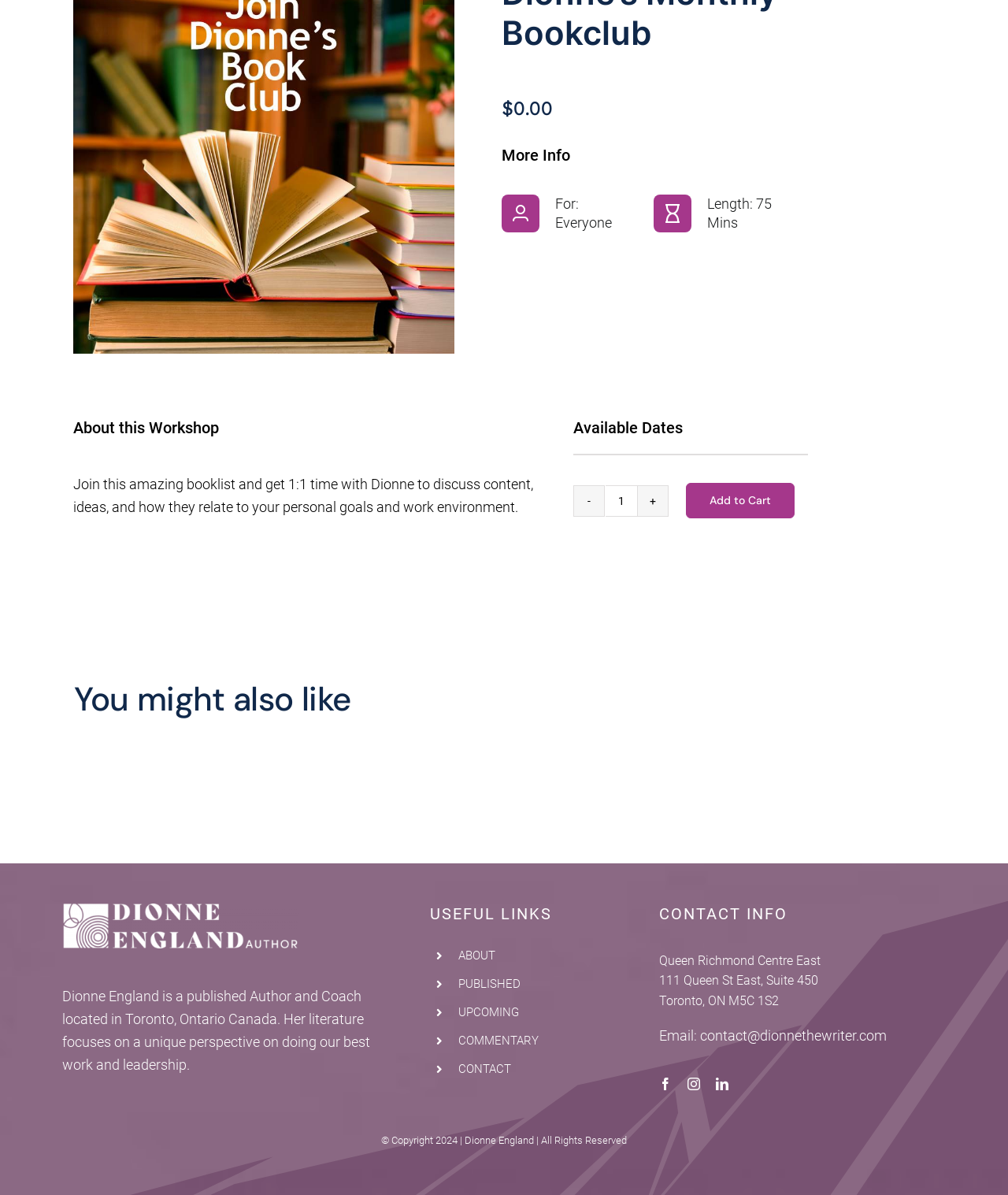Locate the UI element described by contact@dionnethewriter.com and provide its bounding box coordinates. Use the format (top-left x, top-left y, bottom-right x, bottom-right y) with all values as floating point numbers between 0 and 1.

[0.695, 0.86, 0.88, 0.874]